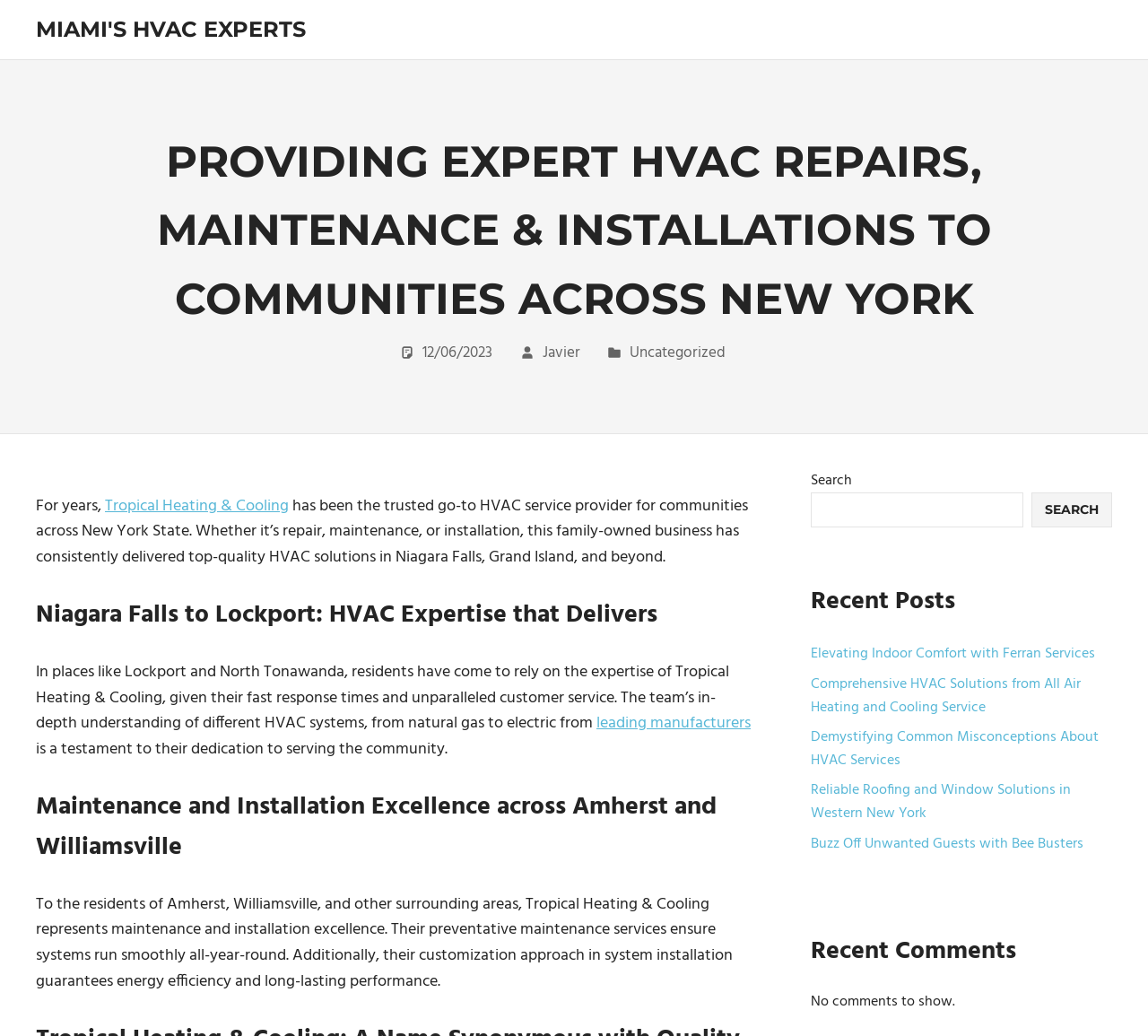Produce a meticulous description of the webpage.

This webpage is about Miami's HVAC Experts, a company providing expert HVAC repairs, maintenance, and installations to communities across New York. At the top, there is a link to "MIAMI'S HVAC EXPERTS" and a static text "Se Habla Espanol" (Spanish spoken here). Below them, a heading displays the company's services.

On the left side, there is a section with a date "12/06/2023" and a name "Javier" with a category "Uncategorized". This section contains a paragraph describing Tropical Heating & Cooling, a family-owned business that provides top-quality HVAC solutions in Niagara Falls, Grand Island, and beyond. The paragraph is followed by three headings: "Niagara Falls to Lockport: HVAC Expertise that Delivers", "Maintenance and Installation Excellence across Amherst and Williamsville", and a descriptive text for each heading.

On the right side, there is a search bar with a button labeled "SEARCH". Below the search bar, there is a heading "Recent Posts" with five links to different articles, including "Elevating Indoor Comfort with Ferran Services", "Comprehensive HVAC Solutions from All Air Heating and Cooling Service", and others. Further down, there is a heading "Recent Comments" with a message "No comments to show."